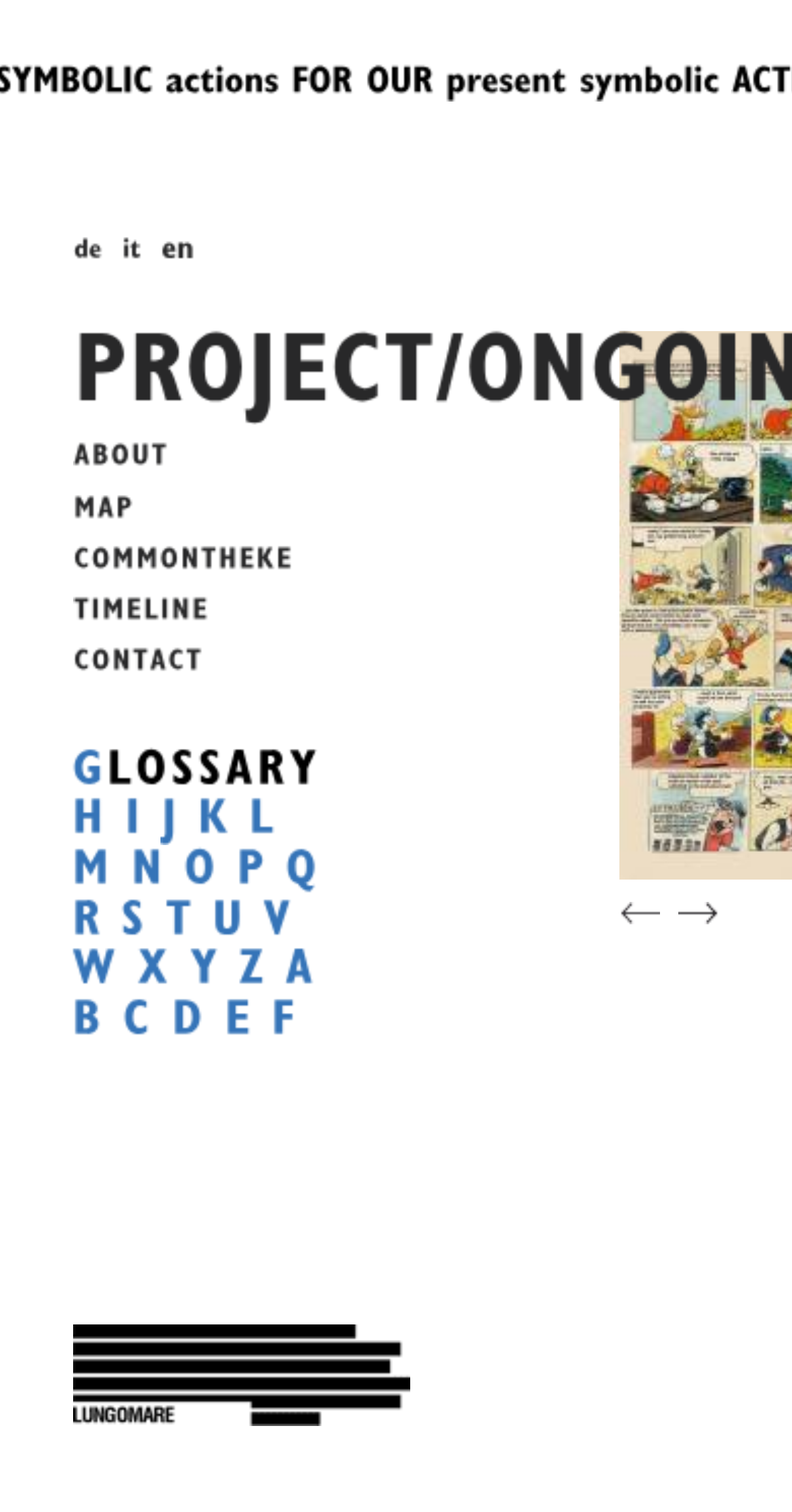Kindly determine the bounding box coordinates for the clickable area to achieve the given instruction: "go to the glossary".

[0.092, 0.488, 0.408, 0.524]